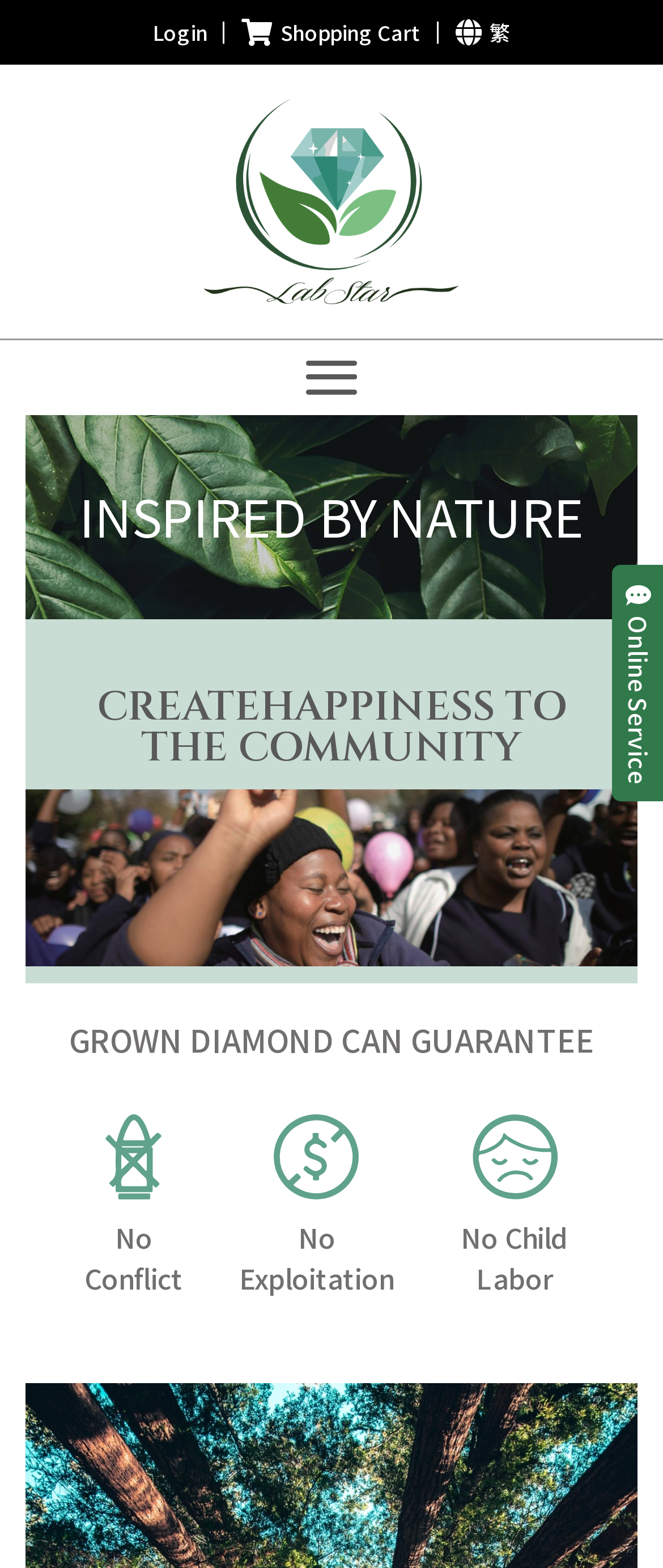Is the website a jewellery store?
Look at the image and answer with only one word or phrase.

Yes